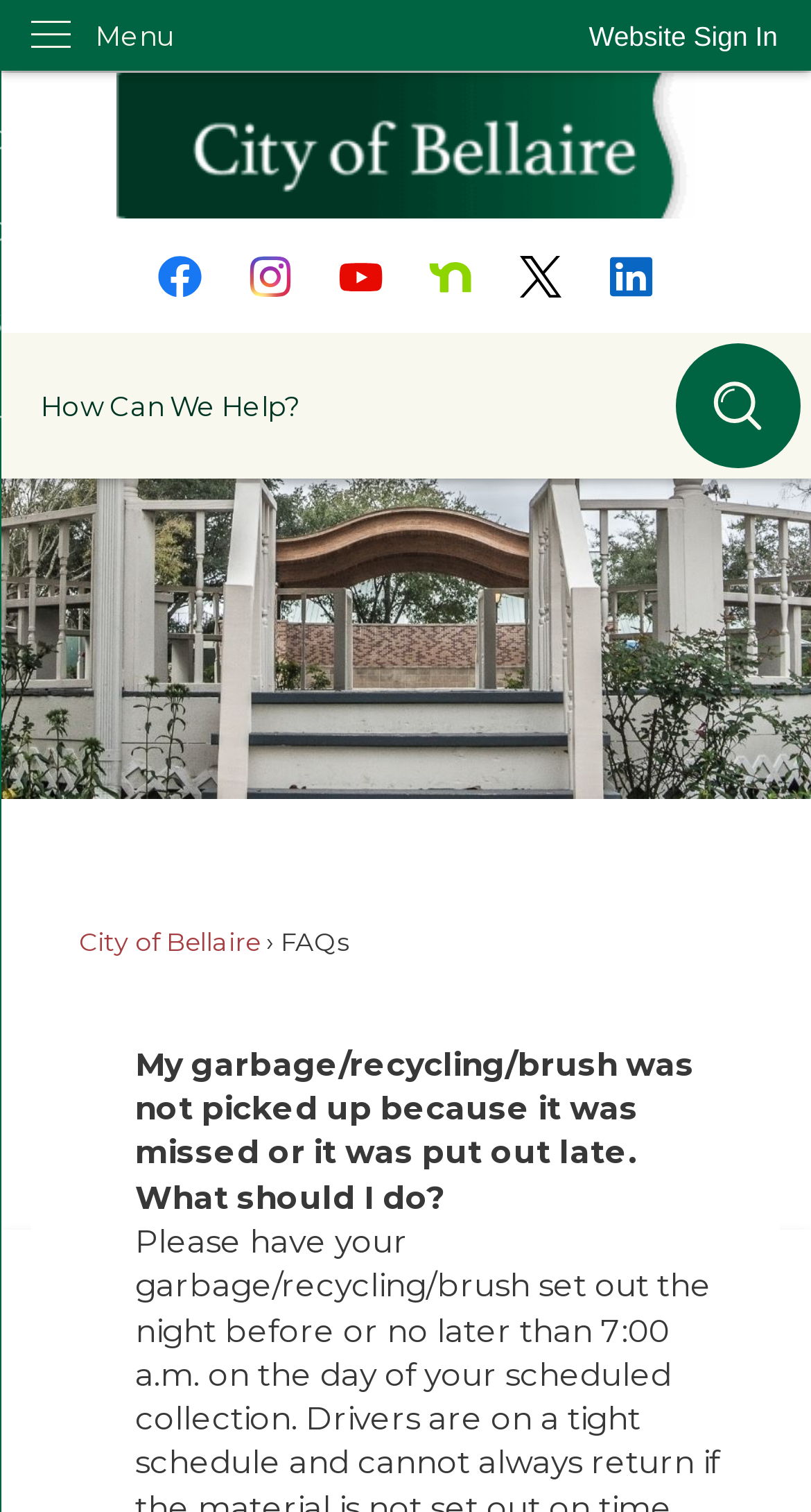Find the bounding box coordinates for the area you need to click to carry out the instruction: "Follow the City of Bellaire link". The coordinates should be four float numbers between 0 and 1, indicated as [left, top, right, bottom].

[0.097, 0.612, 0.32, 0.632]